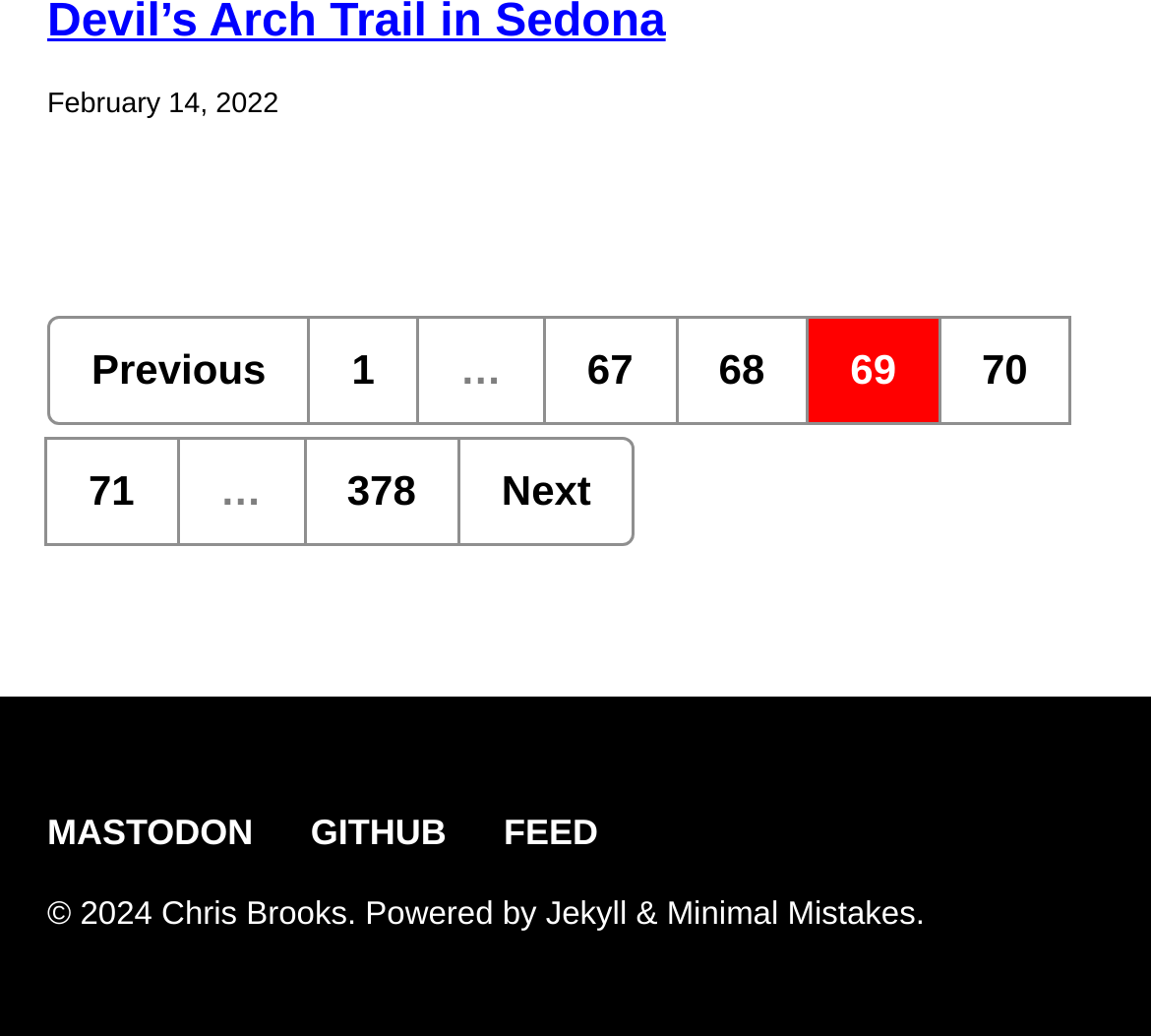What is the name of the platform powering the website?
Look at the screenshot and respond with a single word or phrase.

Jekyll